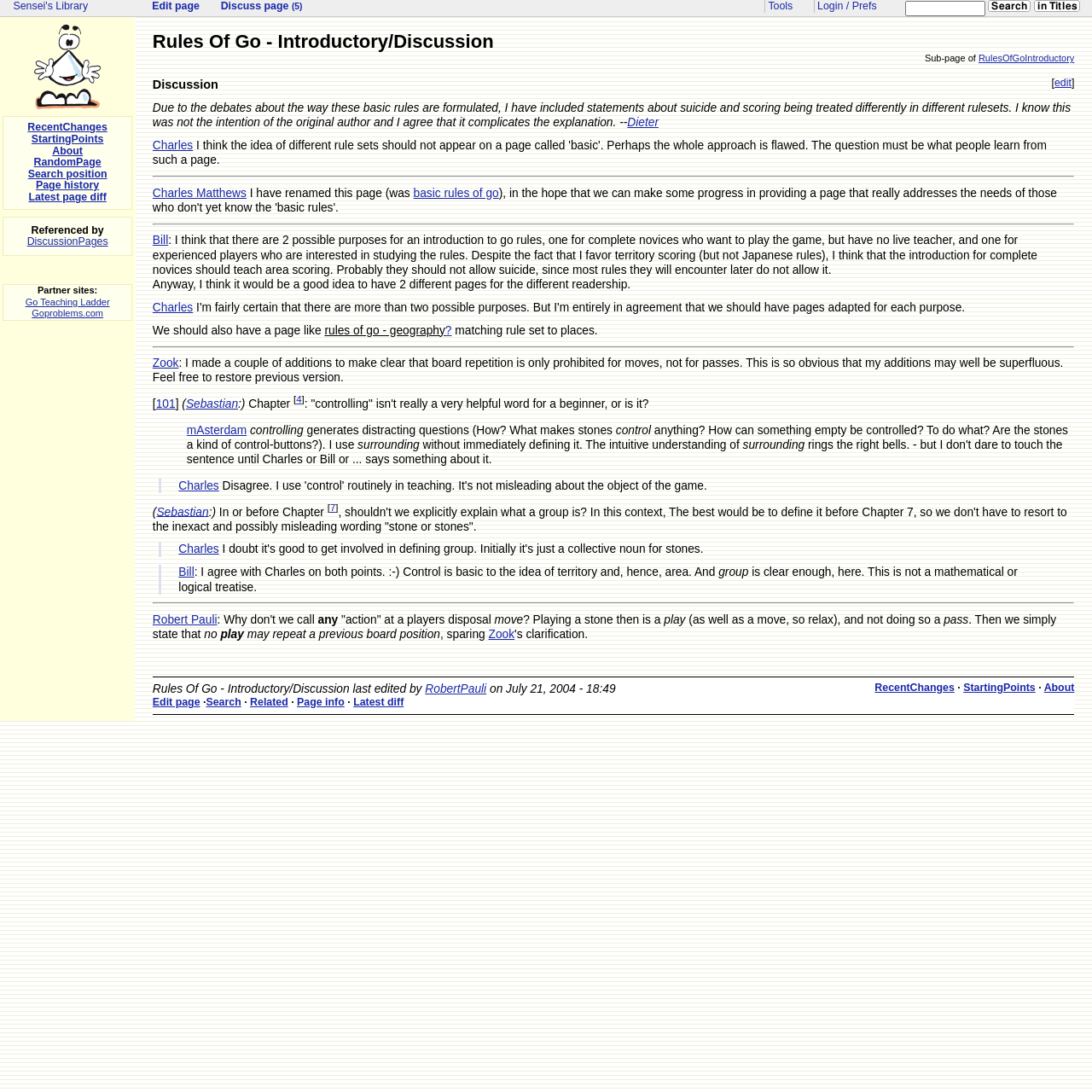Find the bounding box coordinates of the clickable region needed to perform the following instruction: "View the 'RecentChanges' page". The coordinates should be provided as four float numbers between 0 and 1, i.e., [left, top, right, bottom].

[0.801, 0.624, 0.874, 0.635]